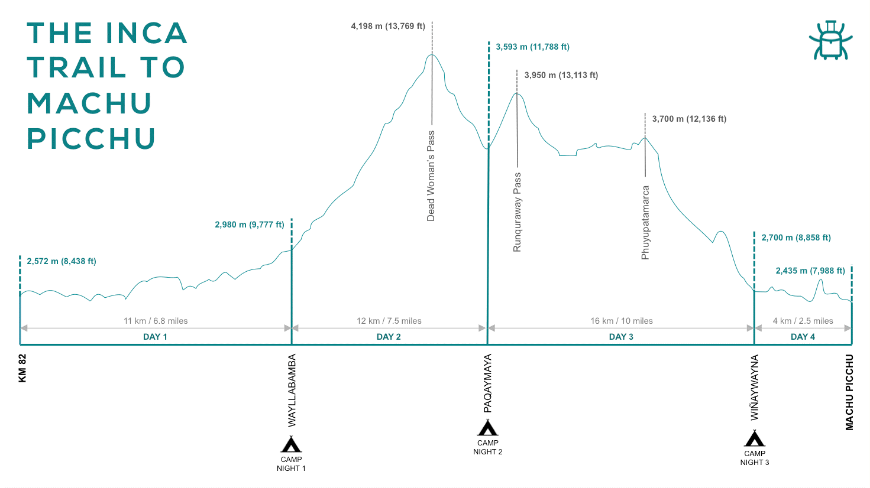What is the highest point of the trek?
Please provide a comprehensive answer based on the details in the screenshot.

The highest point of the trek is Dead Woman's Pass, which is reached on Day 2 and has an altitude of 4,198 meters, equivalent to 13,769 feet.